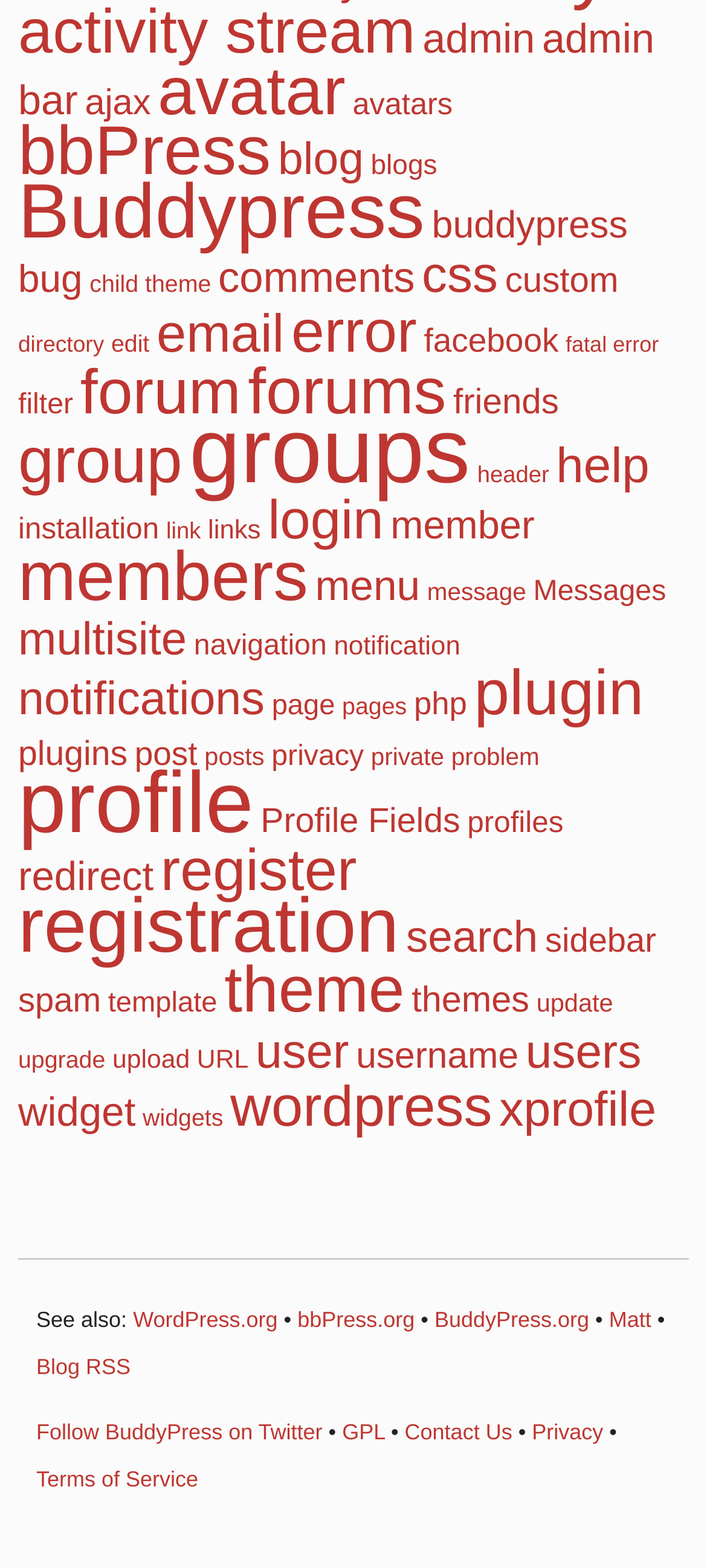Determine the bounding box coordinates of the clickable element necessary to fulfill the instruction: "visit WordPress.org". Provide the coordinates as four float numbers within the 0 to 1 range, i.e., [left, top, right, bottom].

[0.188, 0.834, 0.393, 0.85]